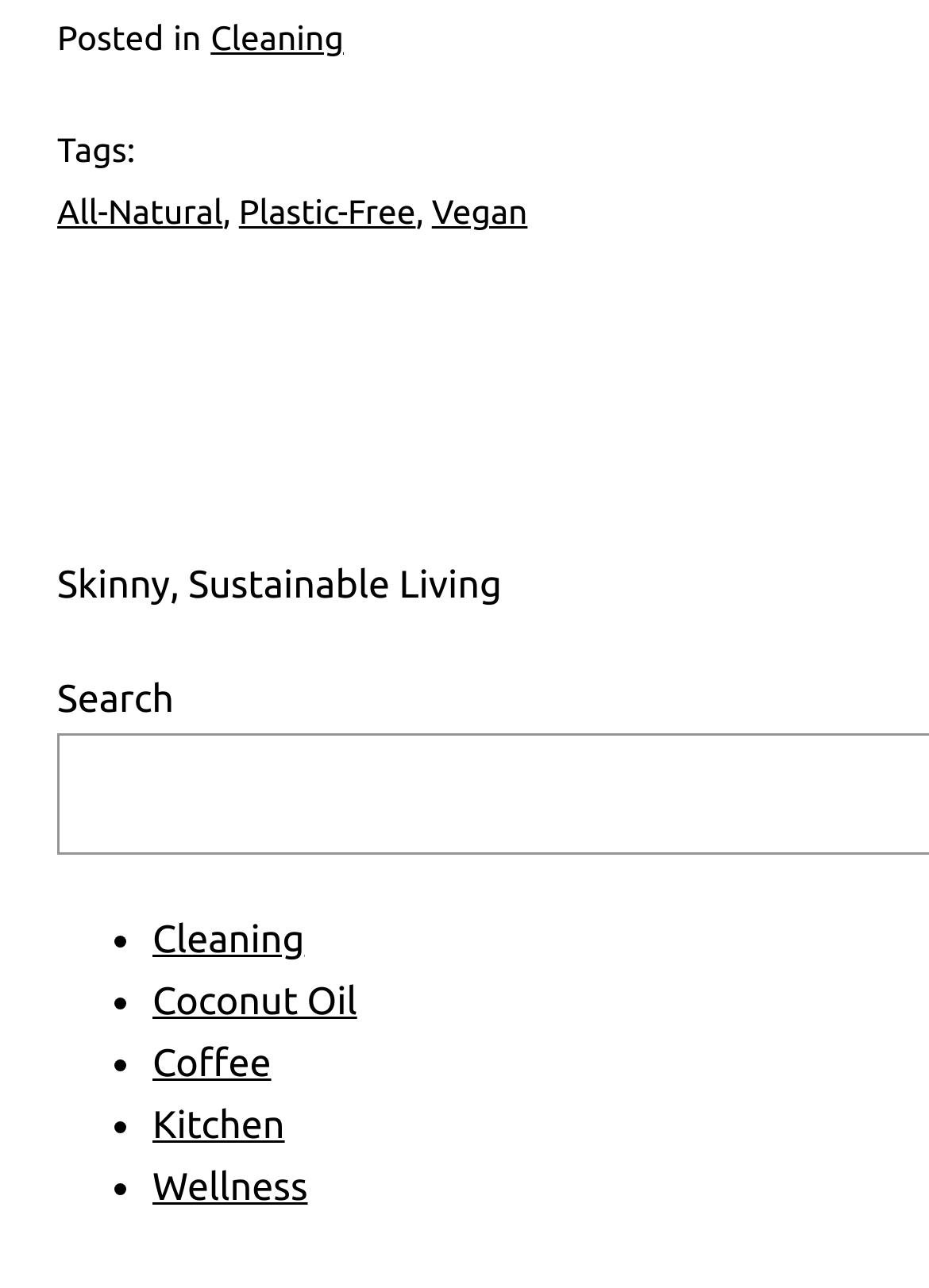Please locate the bounding box coordinates of the element that should be clicked to achieve the given instruction: "Click on 'Cleaning'".

[0.227, 0.015, 0.37, 0.044]